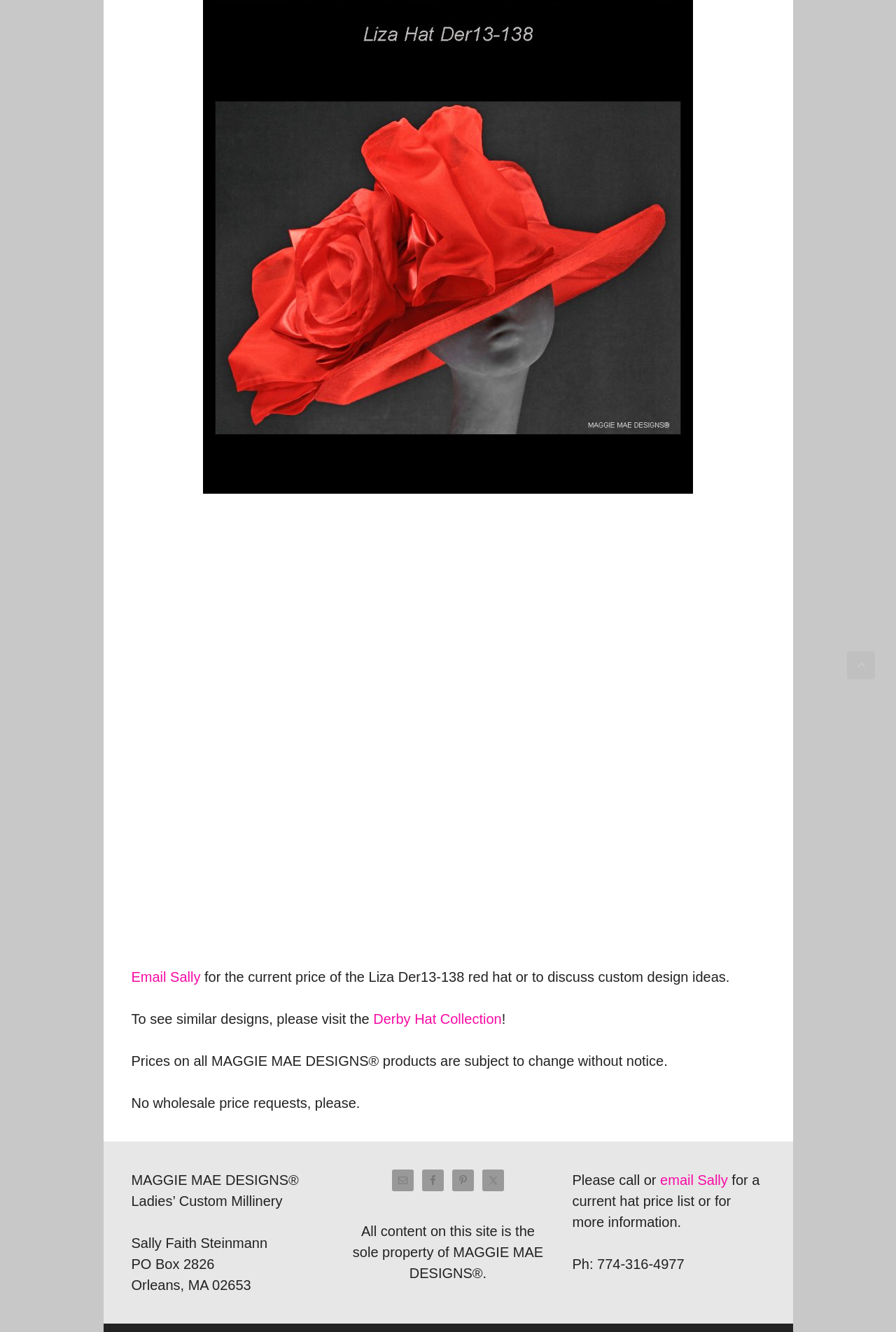Using the element description: "email Sally", determine the bounding box coordinates for the specified UI element. The coordinates should be four float numbers between 0 and 1, [left, top, right, bottom].

[0.737, 0.88, 0.812, 0.892]